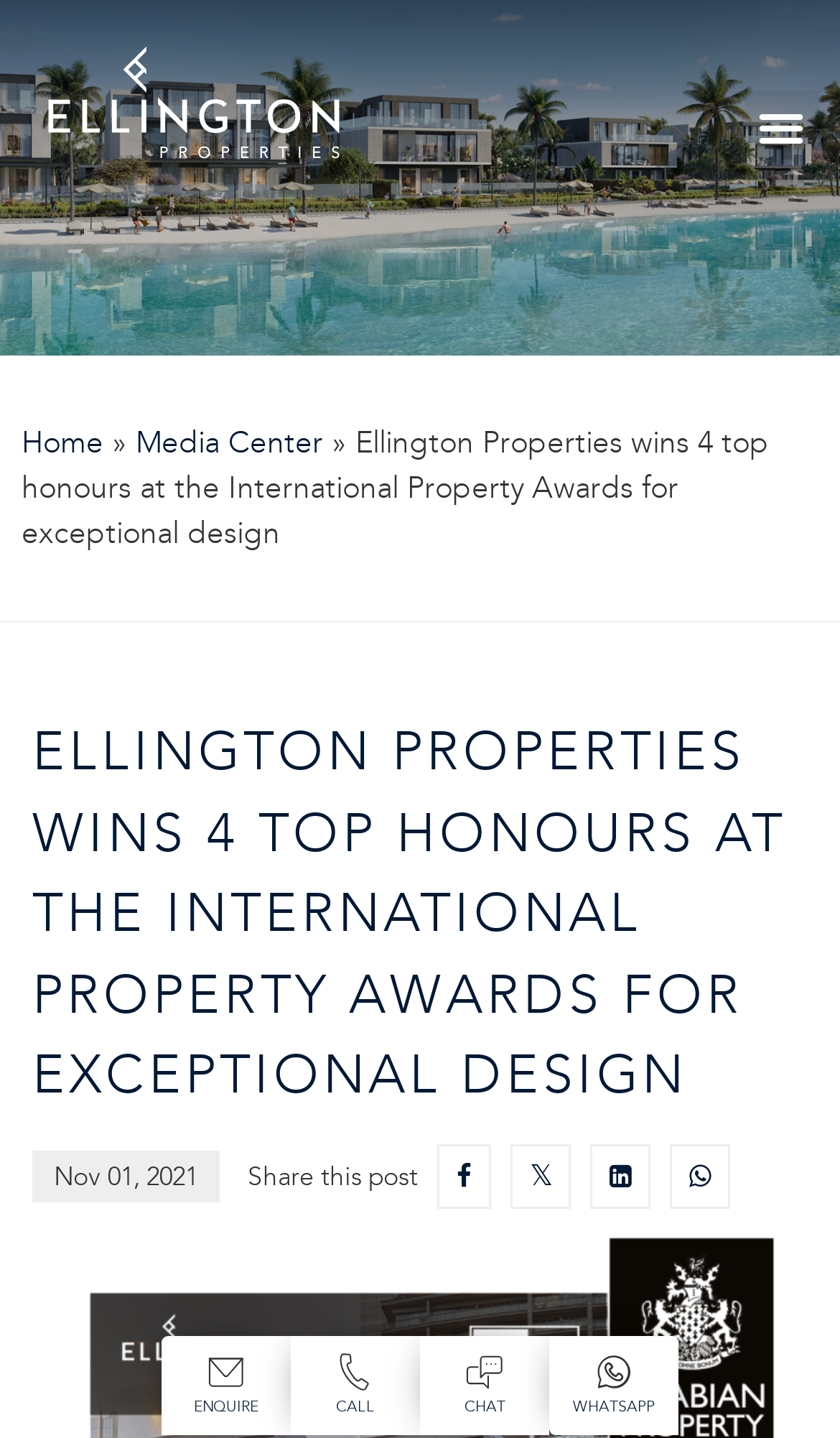How many honours did Ellington Properties win?
Please look at the screenshot and answer using one word or phrase.

4